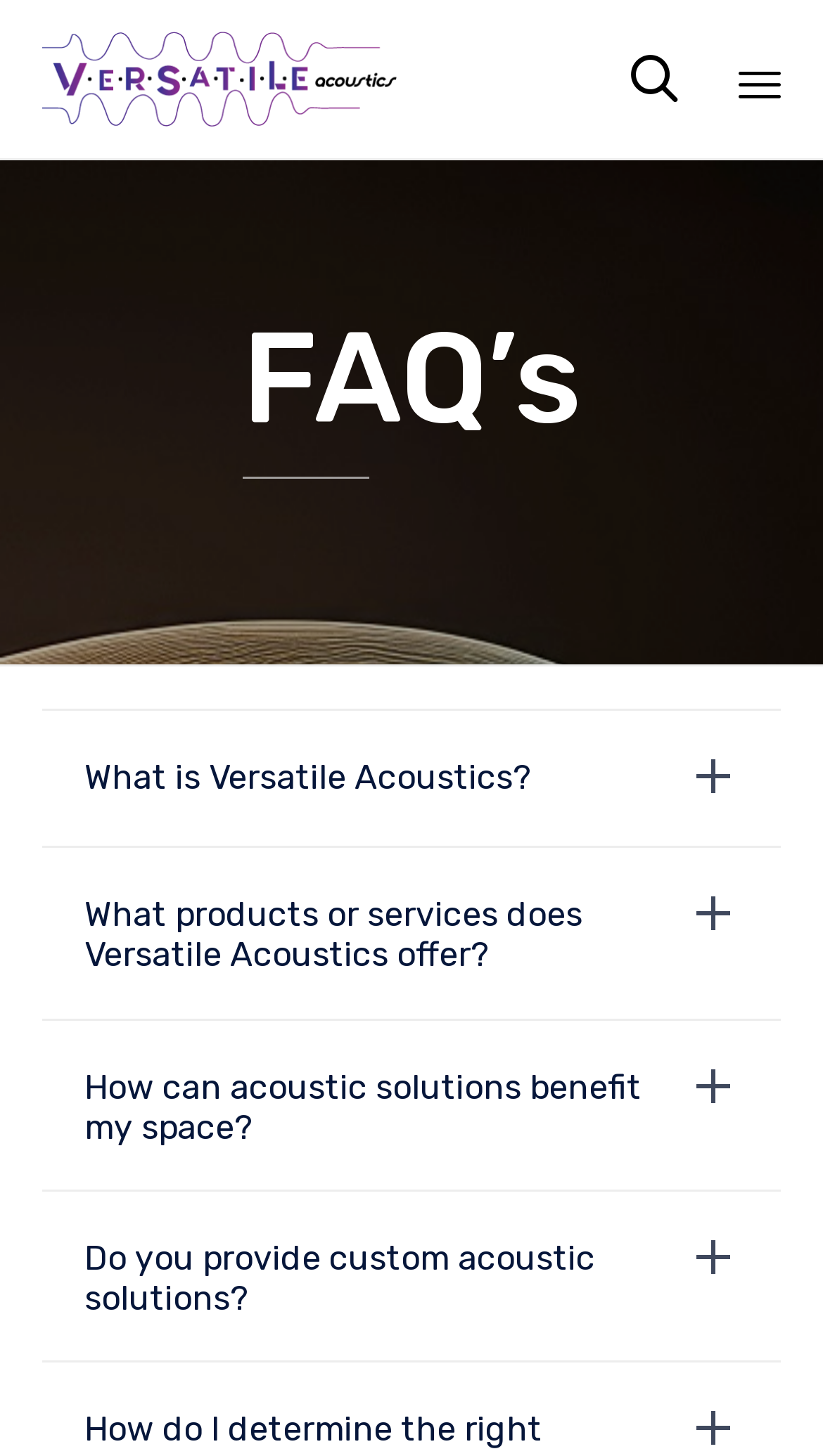Respond to the question below with a concise word or phrase:
What is the main topic of this webpage?

FAQs